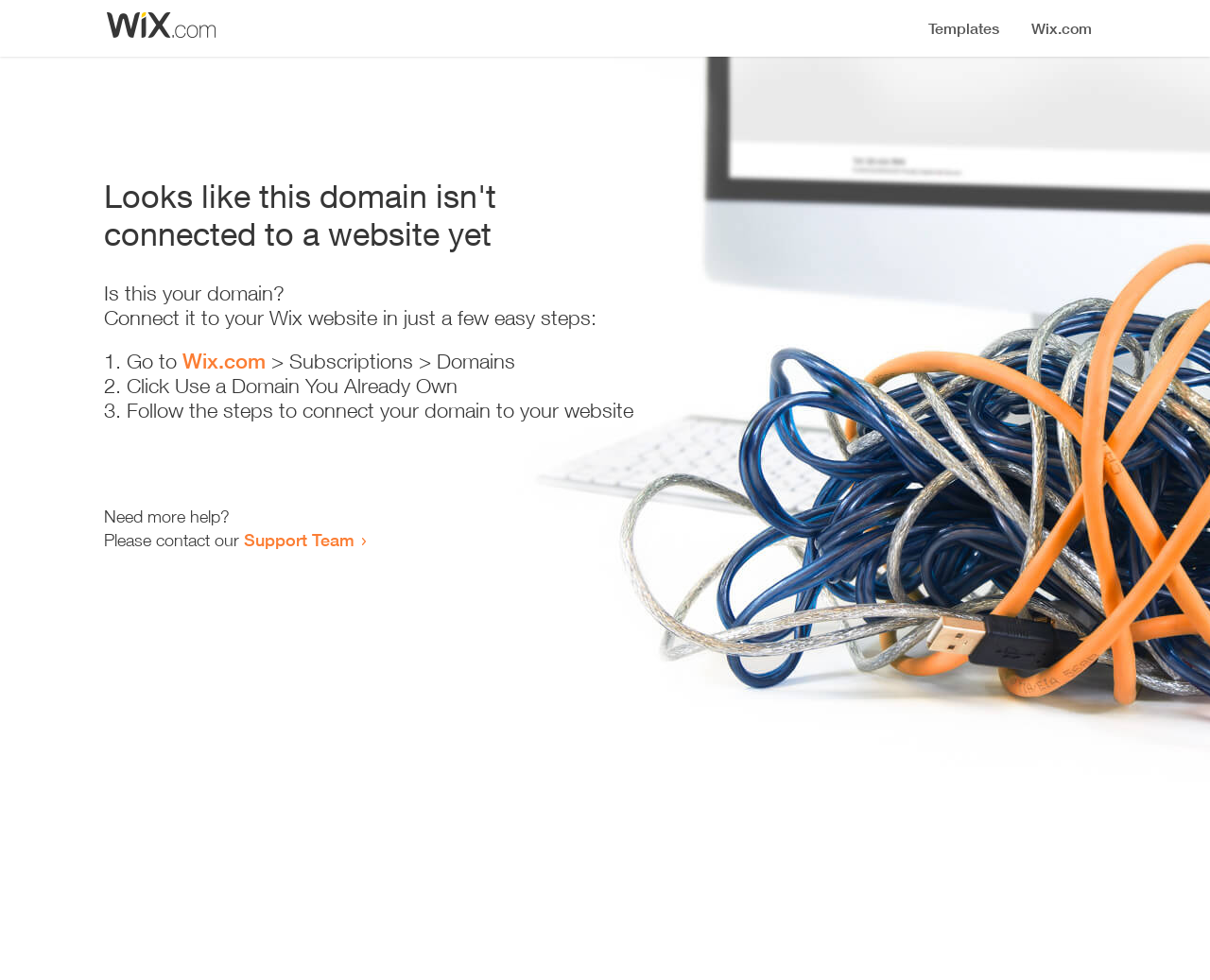What is the headline of the webpage?

Looks like this domain isn't
connected to a website yet